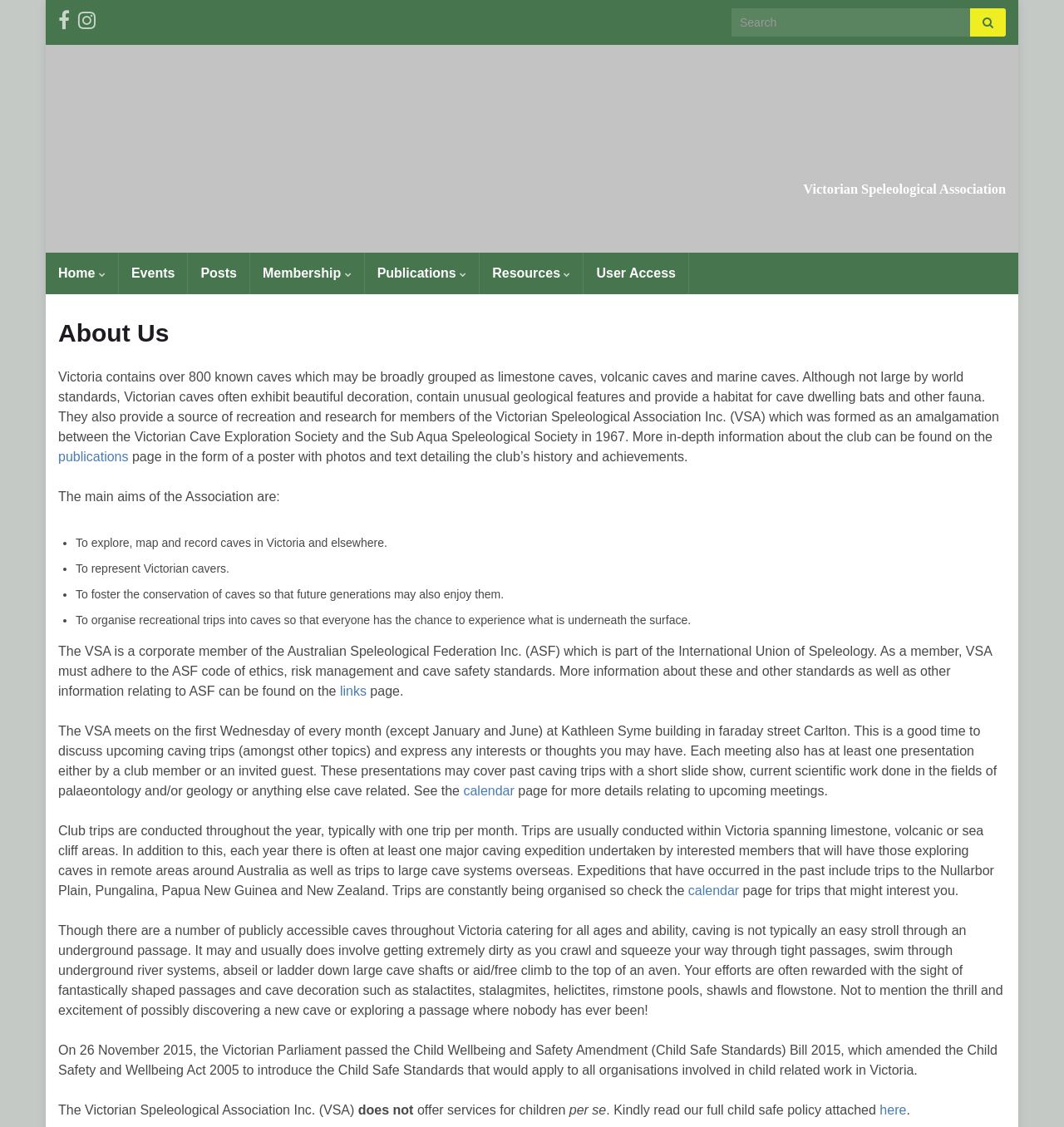What is the VSA's stance on child safety?
Can you provide a detailed and comprehensive answer to the question?

The text states that the Victorian Speleological Association Inc. (VSA) does not offer services for children per se, and provides a link to their full child safe policy, indicating their stance on child safety.